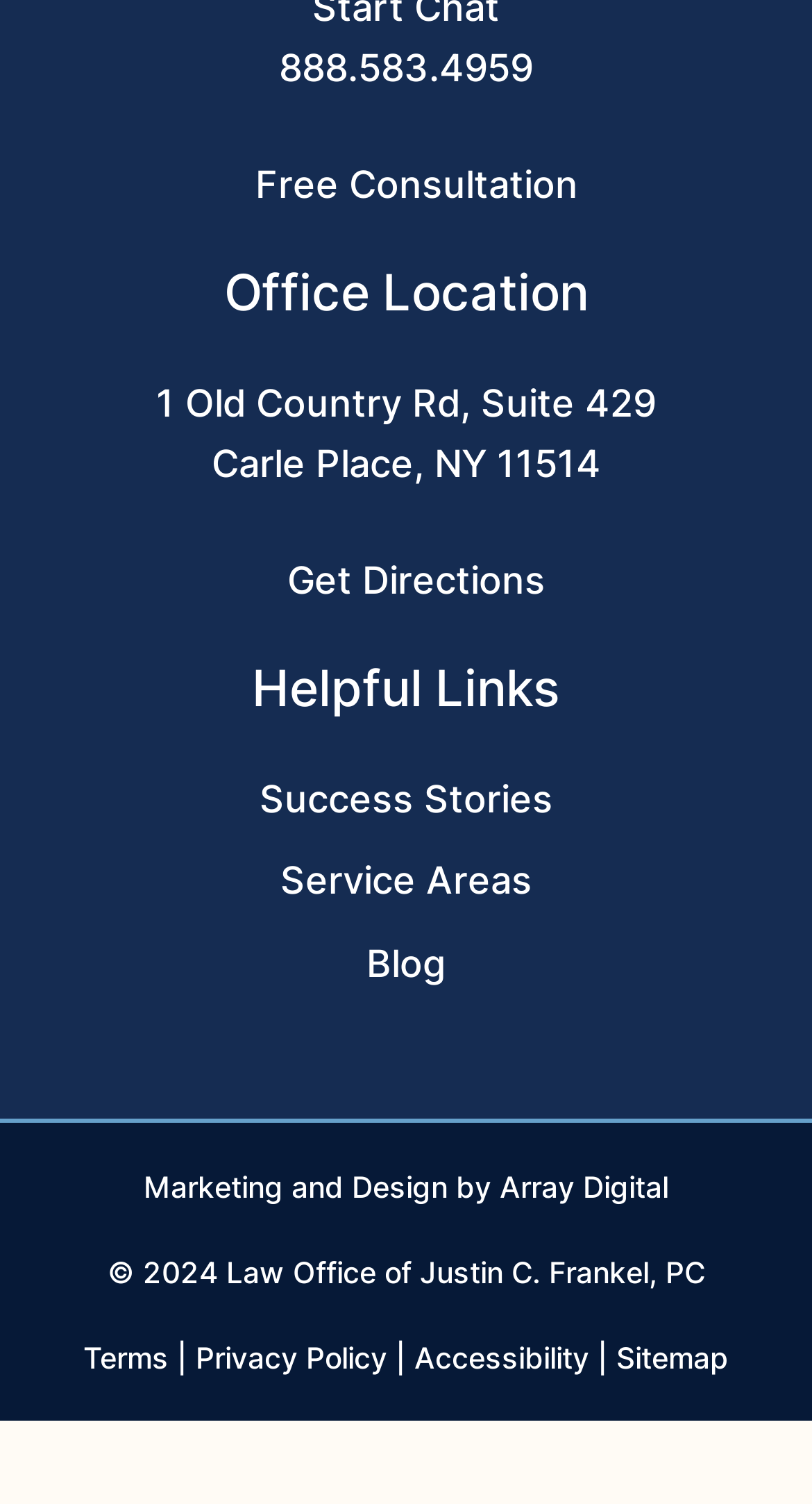Please respond to the question with a concise word or phrase:
How many links are there in the 'Helpful Links' section?

3